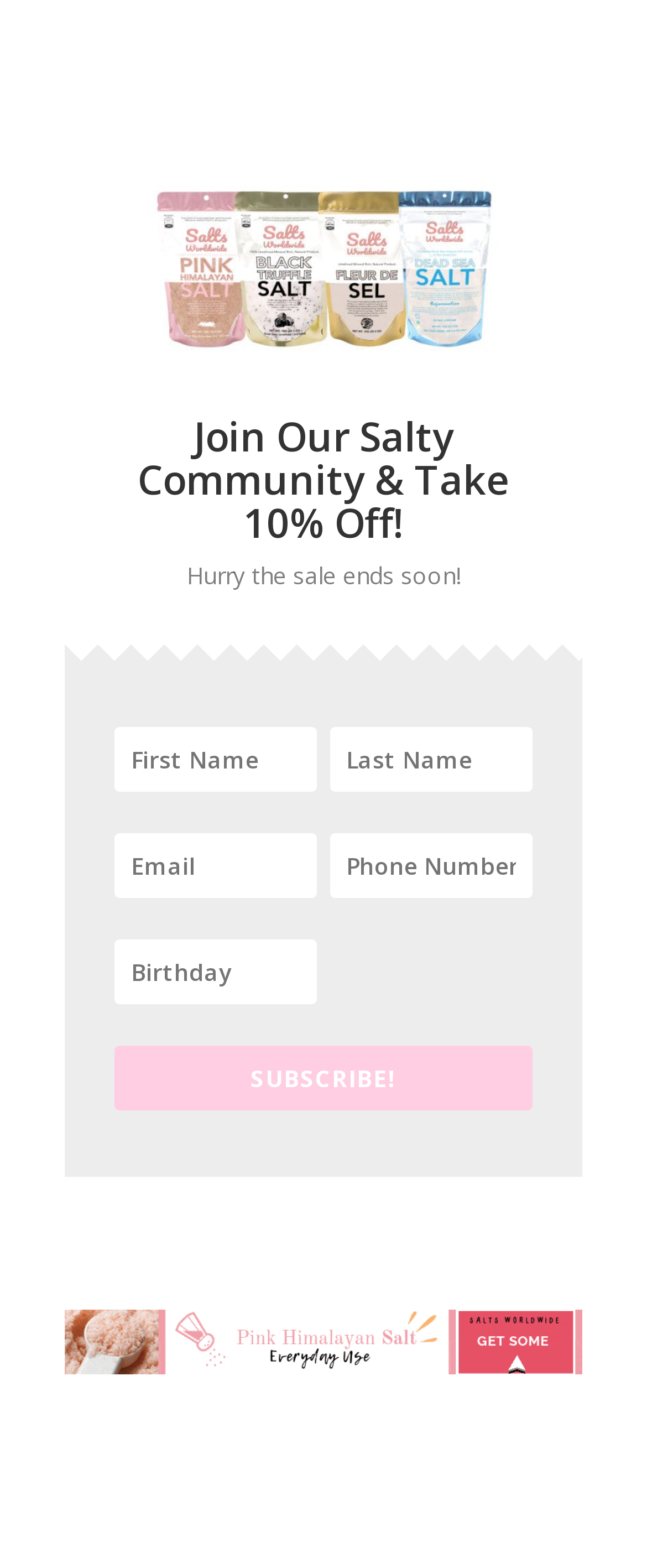What is the name of the linked website?
Answer the question with a single word or phrase derived from the image.

Salts Worldwide